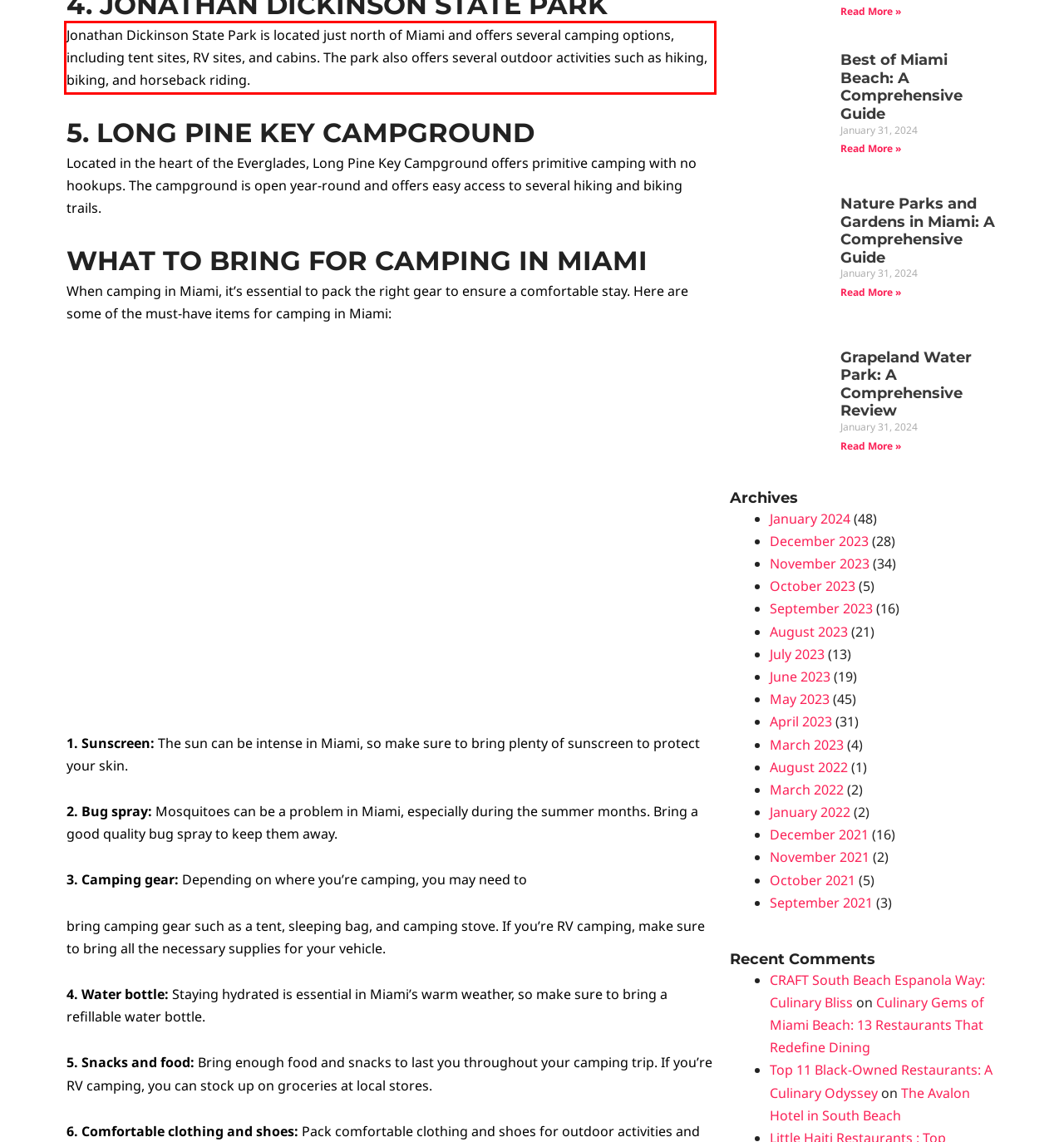Look at the provided screenshot of the webpage and perform OCR on the text within the red bounding box.

Jonathan Dickinson State Park is located just north of Miami and offers several camping options, including tent sites, RV sites, and cabins. The park also offers several outdoor activities such as hiking, biking, and horseback riding.